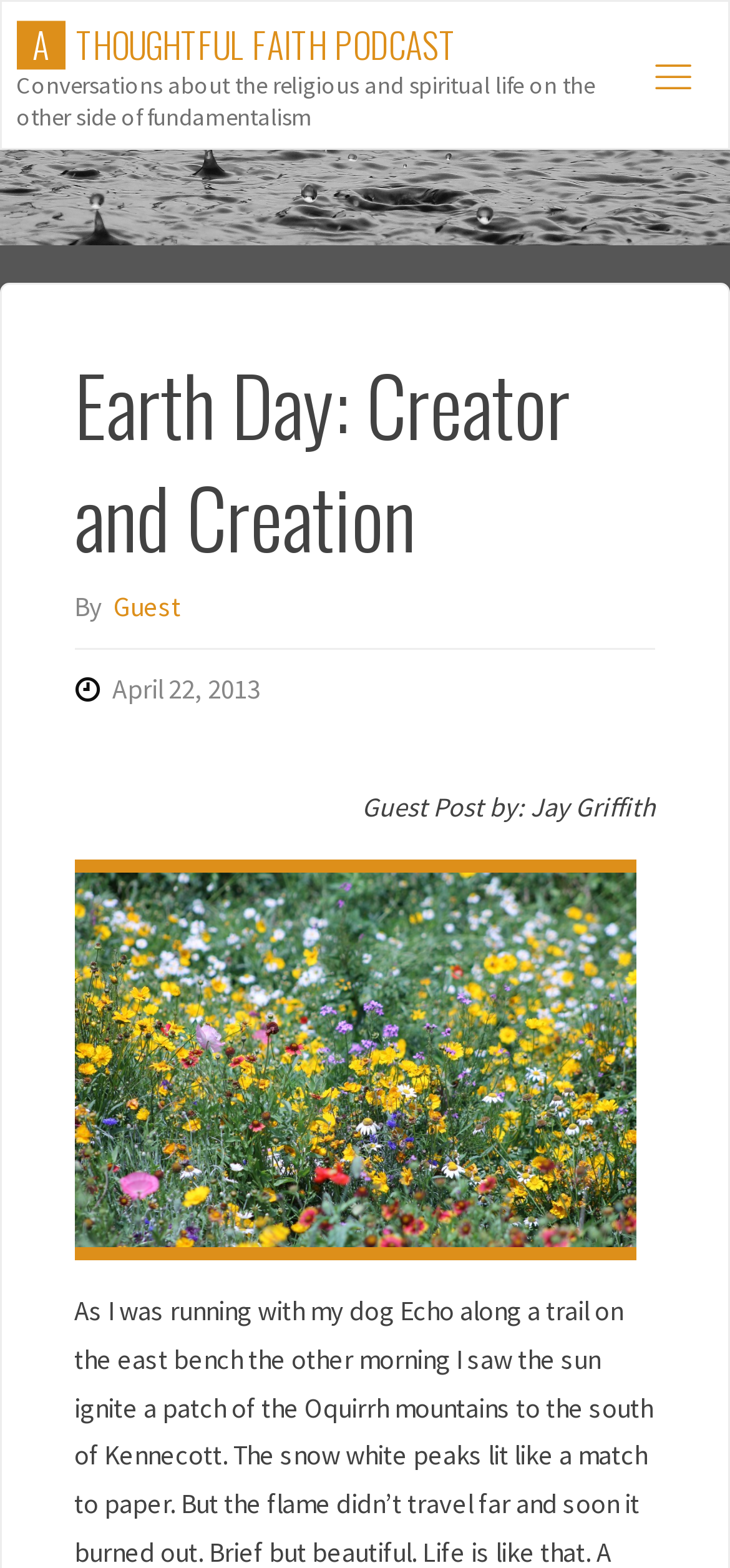Bounding box coordinates are given in the format (top-left x, top-left y, bottom-right x, bottom-right y). All values should be floating point numbers between 0 and 1. Provide the bounding box coordinate for the UI element described as: parent_node: A THOUGHTFUL FAITH PODCAST

[0.854, 0.001, 0.997, 0.097]